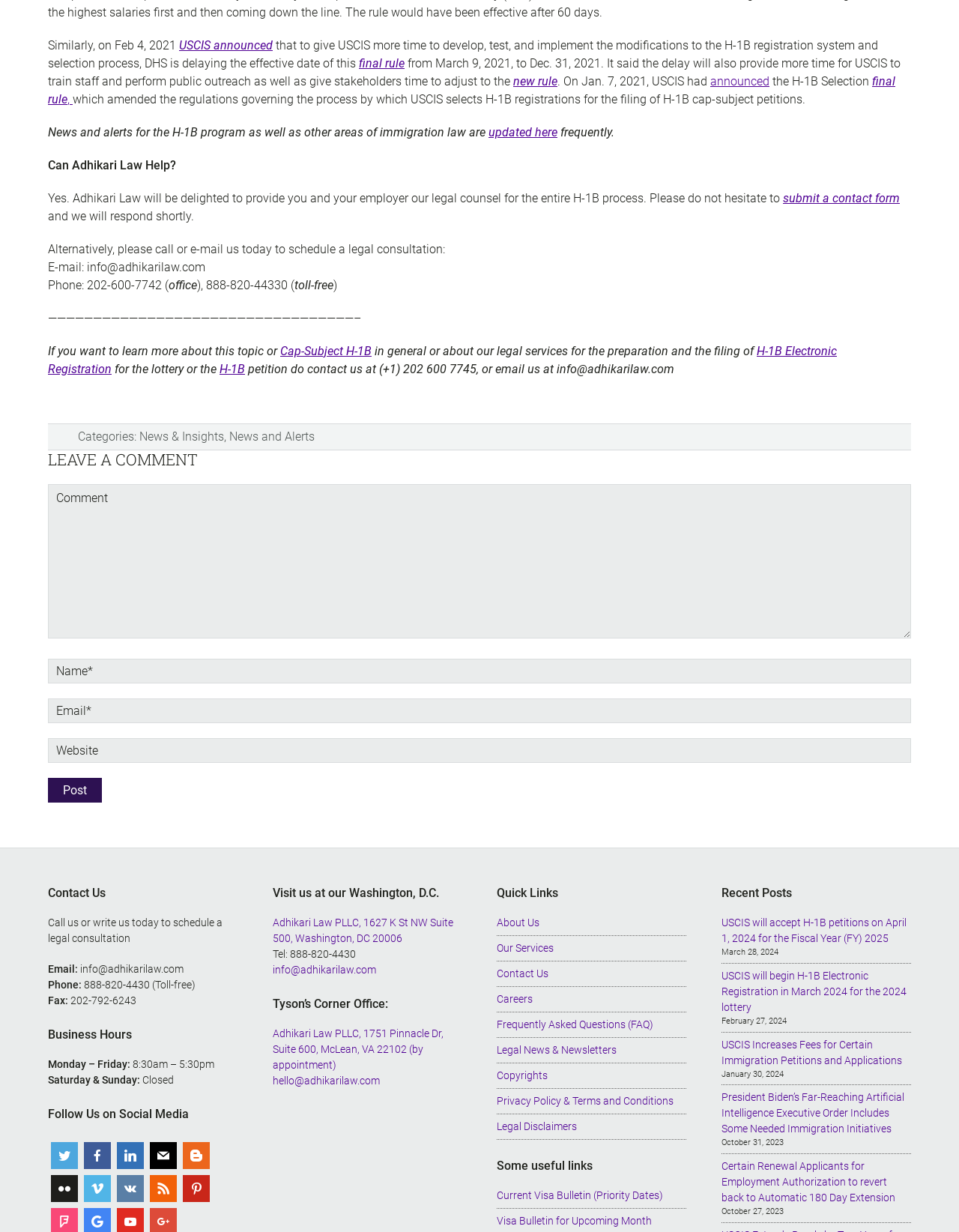Find the bounding box coordinates of the element I should click to carry out the following instruction: "Submit a contact form".

[0.816, 0.155, 0.938, 0.167]